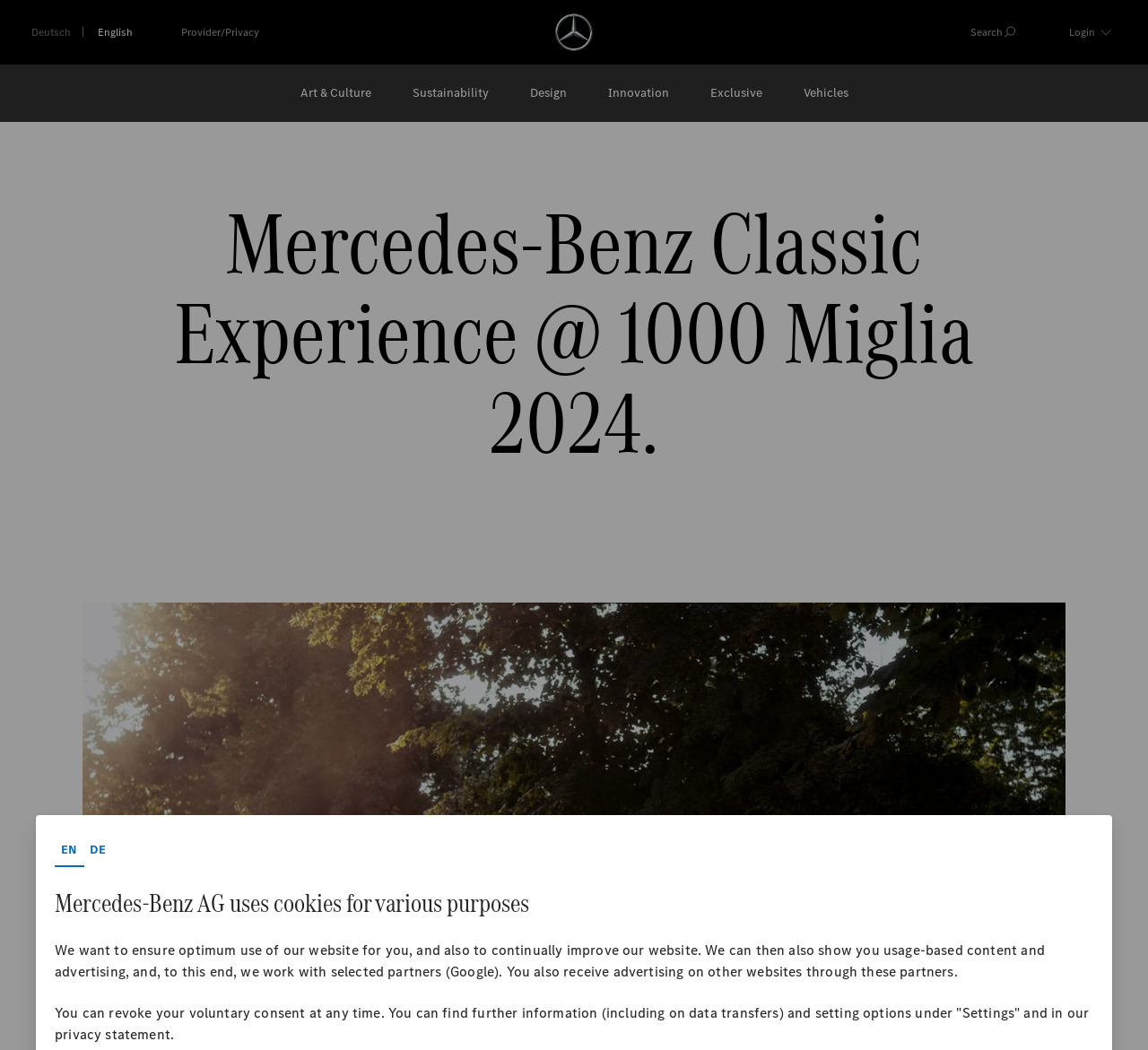Identify the bounding box coordinates for the UI element mentioned here: "Clipper Repair". Provide the coordinates as four float values between 0 and 1, i.e., [left, top, right, bottom].

None